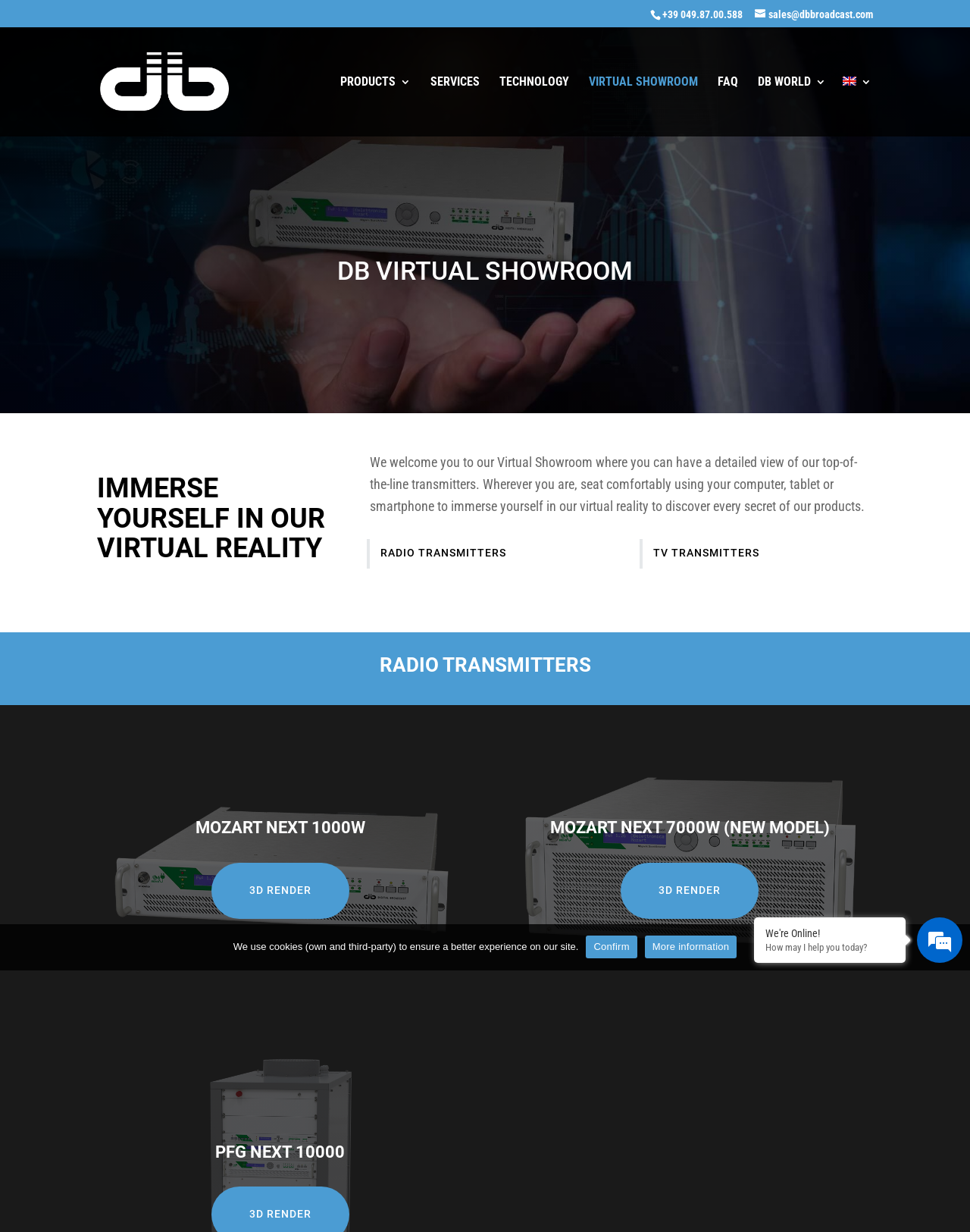Find the bounding box coordinates of the UI element according to this description: "alt="DB Broadcasting"".

[0.103, 0.059, 0.238, 0.072]